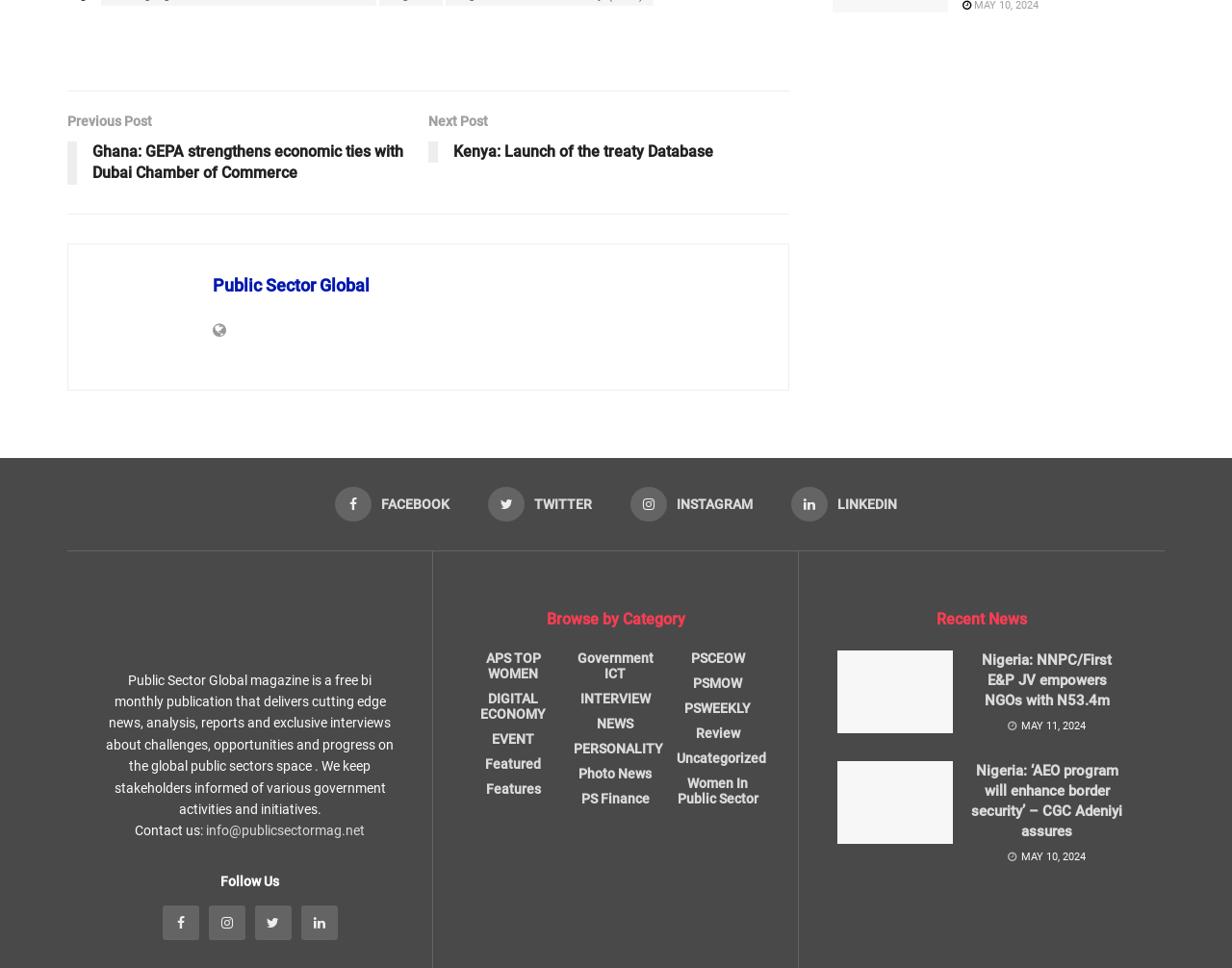Locate the bounding box coordinates of the area you need to click to fulfill this instruction: 'Read the article 'Nigeria: NNPC/First E&P JV empowers NGOs with N53.4m''. The coordinates must be in the form of four float numbers ranging from 0 to 1: [left, top, right, bottom].

[0.68, 0.672, 0.773, 0.757]